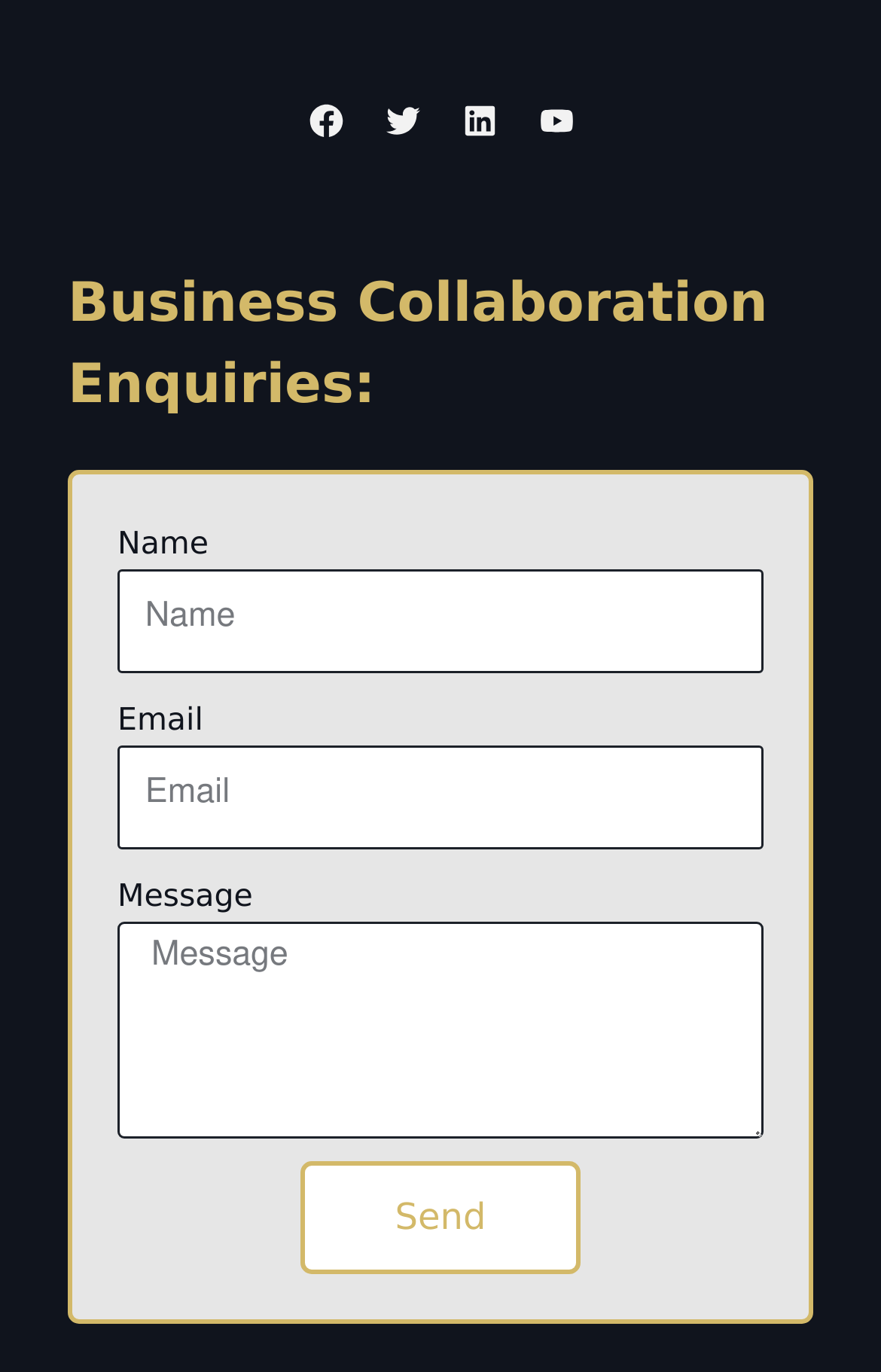Please specify the bounding box coordinates in the format (top-left x, top-left y, bottom-right x, bottom-right y), with all values as floating point numbers between 0 and 1. Identify the bounding box of the UI element described by: Linkedin

[0.513, 0.069, 0.574, 0.108]